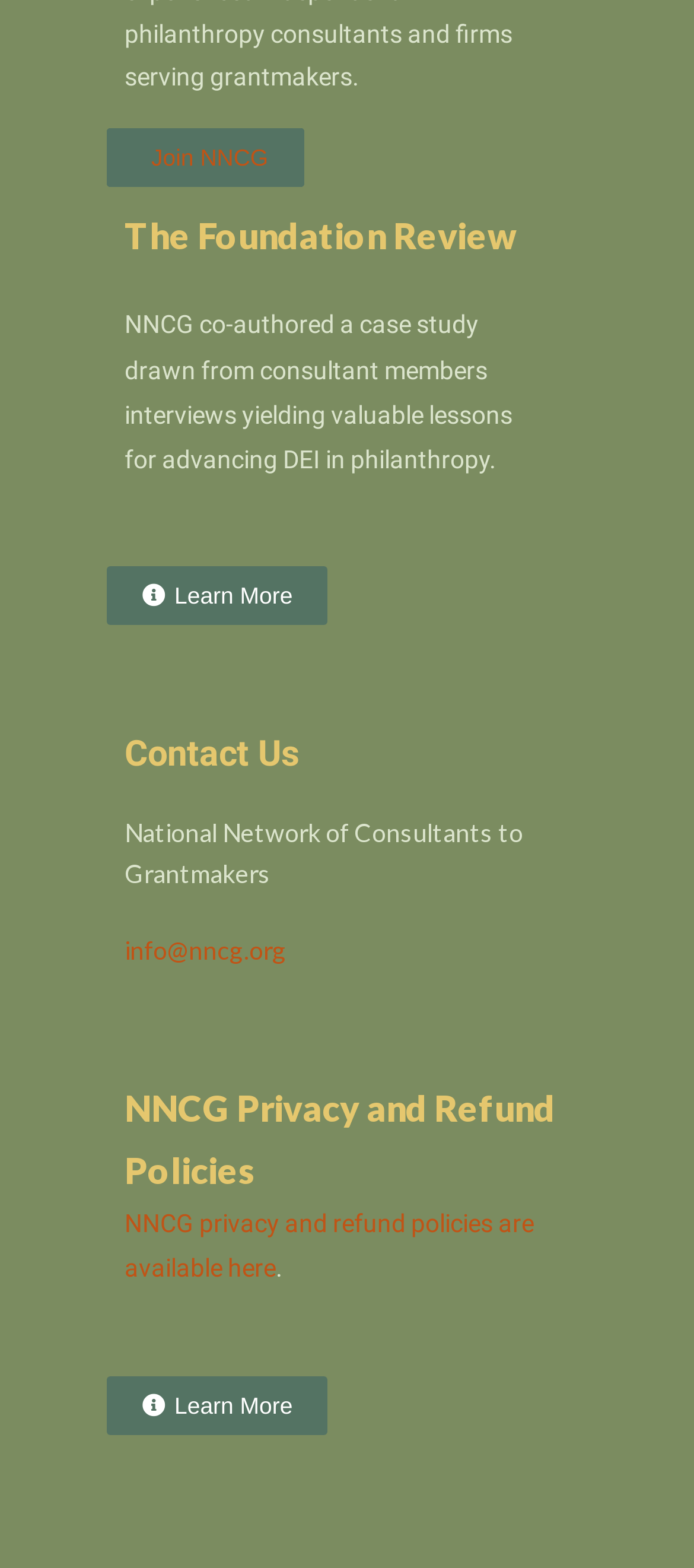What is the organization's email address?
Refer to the image and provide a concise answer in one word or phrase.

info@nncg.org